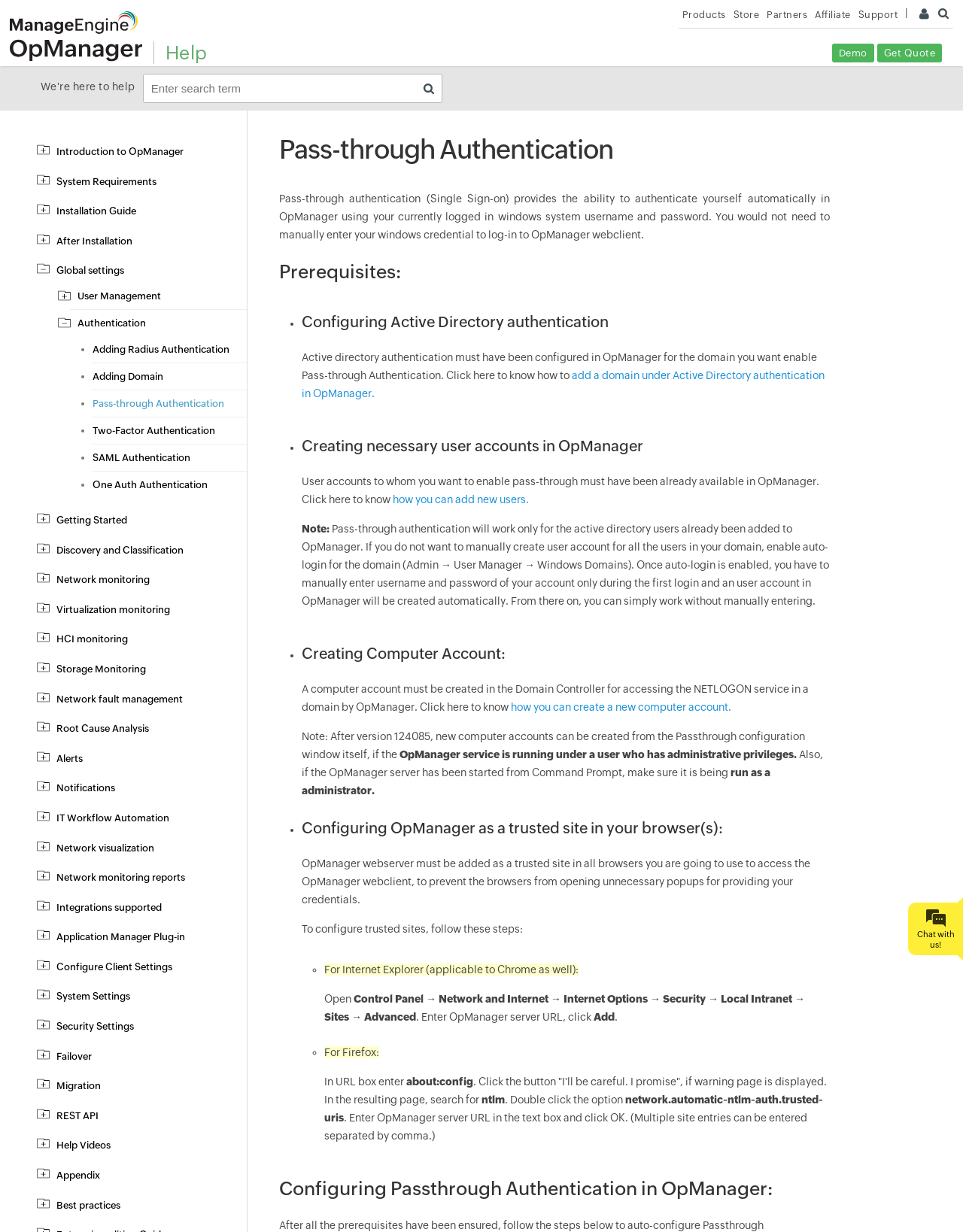What is the name of the software that provides network monitoring?
Please provide a single word or phrase answer based on the image.

OpManager